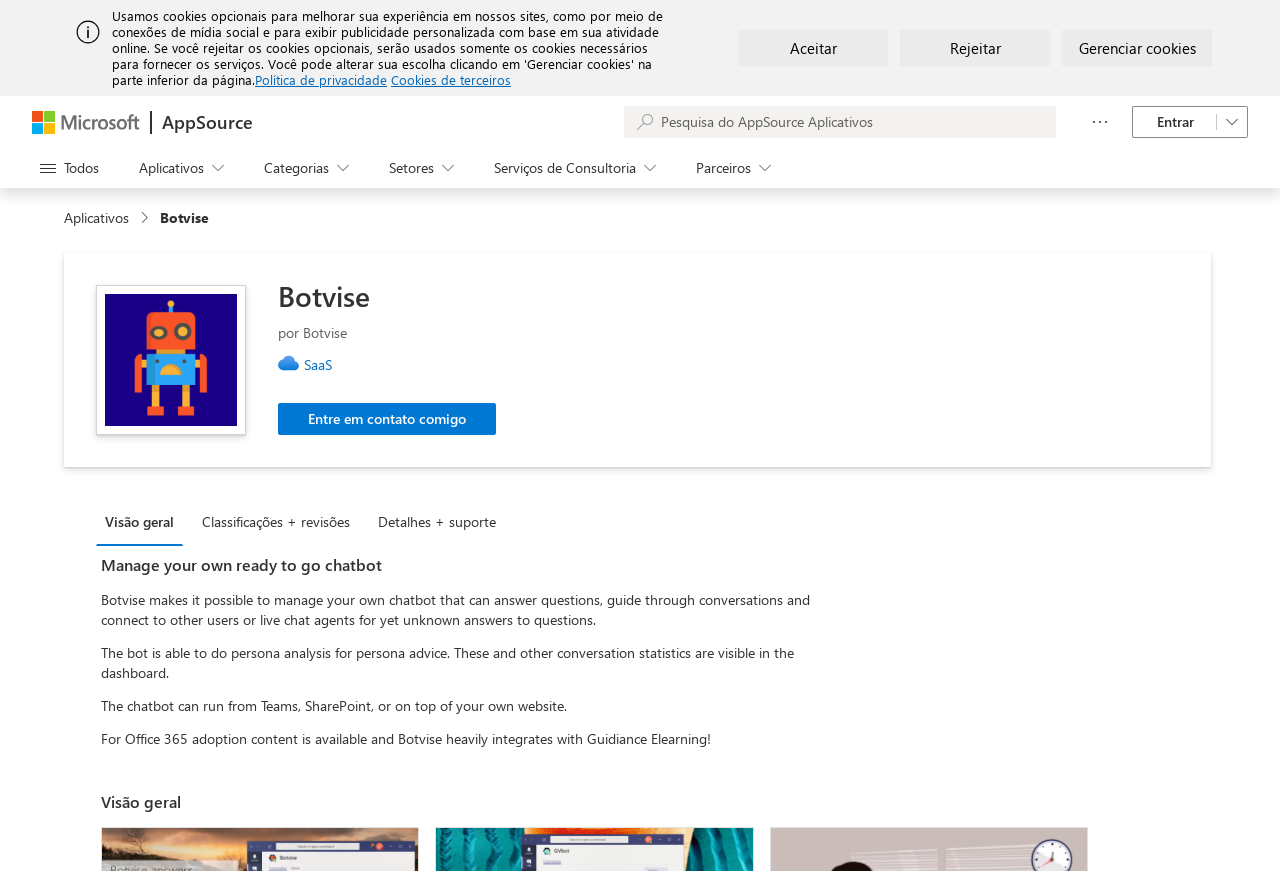Where can the chatbot run from?
From the image, respond using a single word or phrase.

Teams, SharePoint, or website